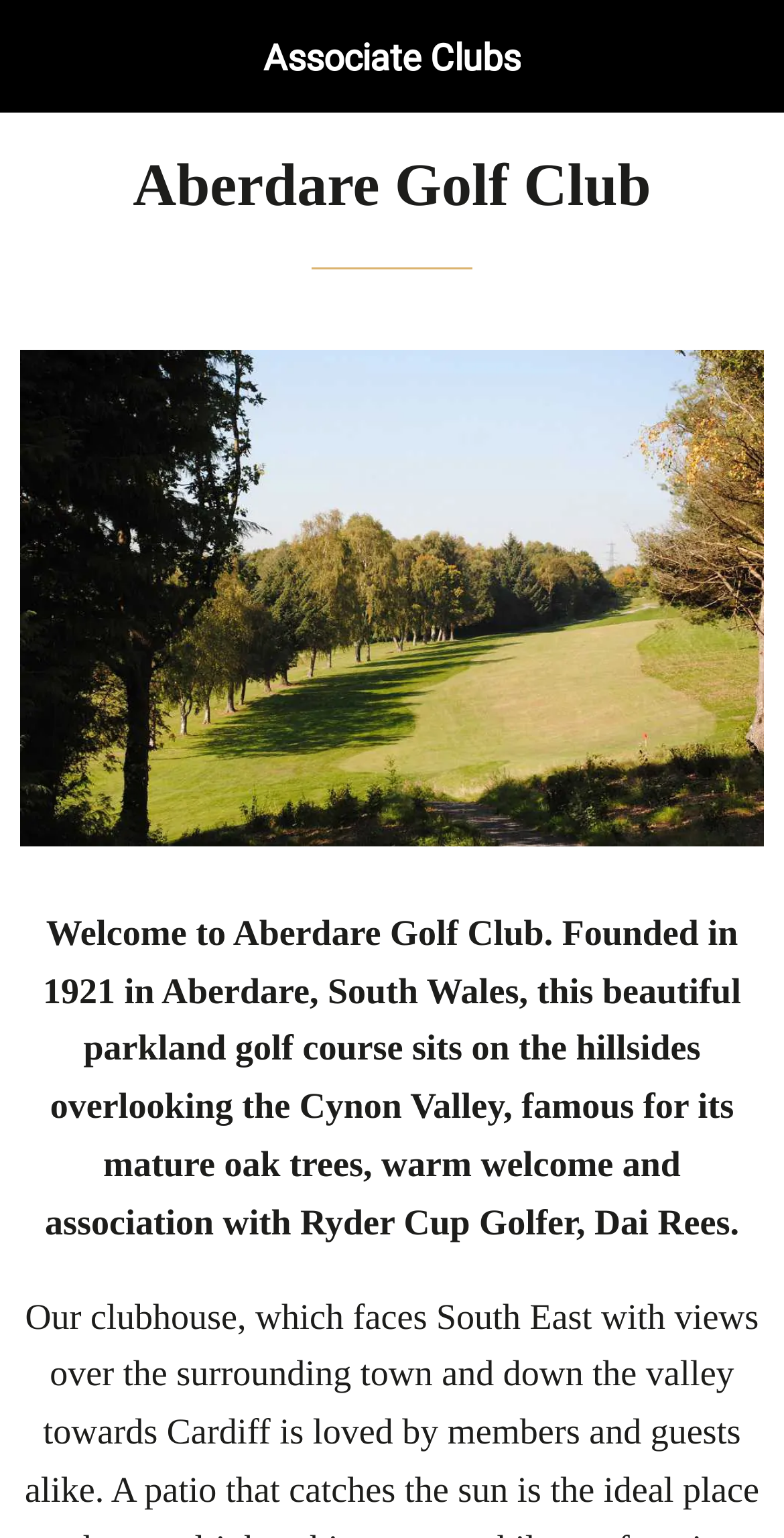Provide a short answer using a single word or phrase for the following question: 
What type of golf course is Aberdare Golf Club?

parkland